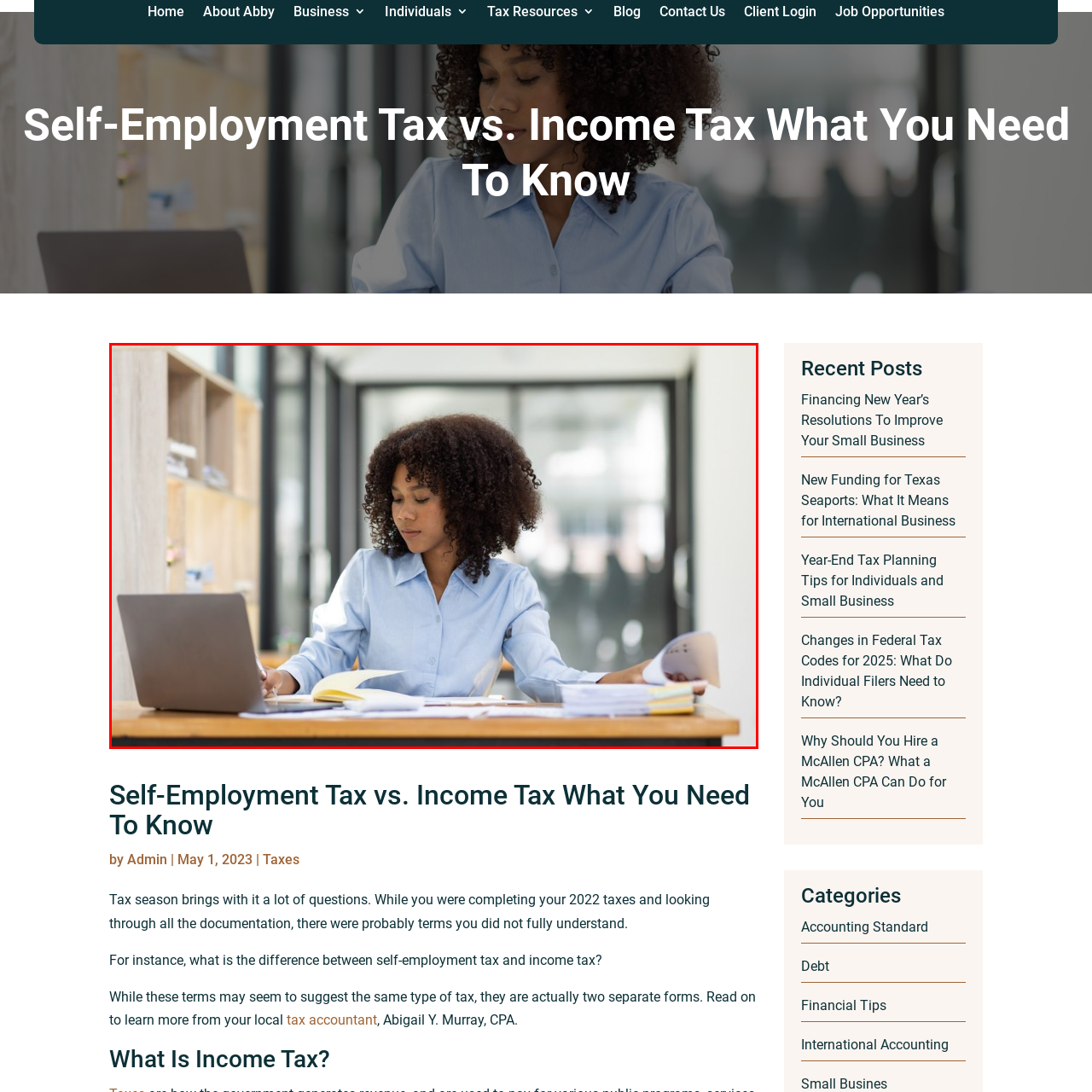What type of environment is the office?
Pay attention to the image part enclosed by the red bounding box and answer the question using a single word or a short phrase.

Modern